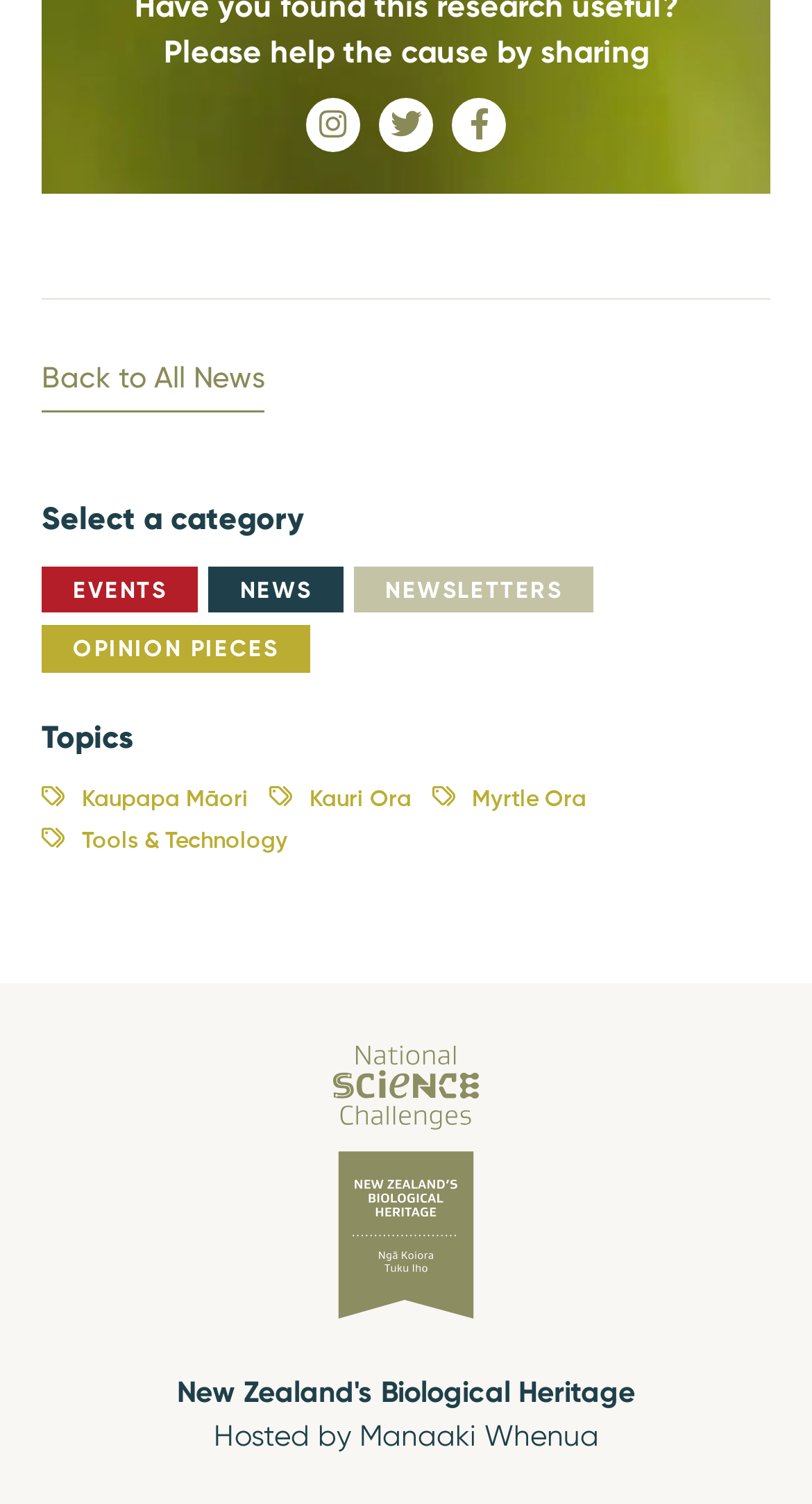Identify the bounding box for the UI element described as: "Back to All News". The coordinates should be four float numbers between 0 and 1, i.e., [left, top, right, bottom].

[0.051, 0.227, 0.326, 0.274]